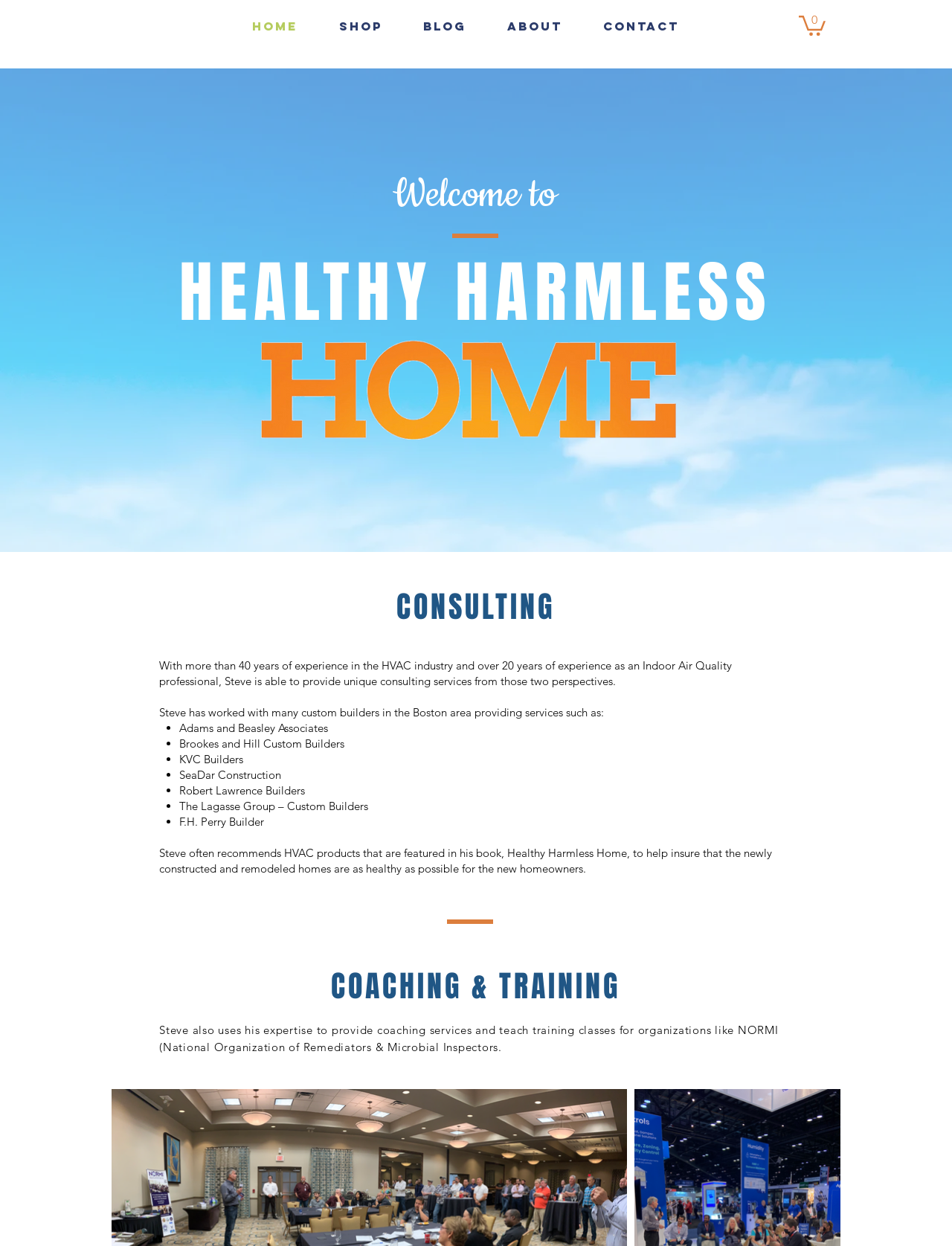What is the color of the sky in the background image?
Please use the visual content to give a single word or phrase answer.

Blue